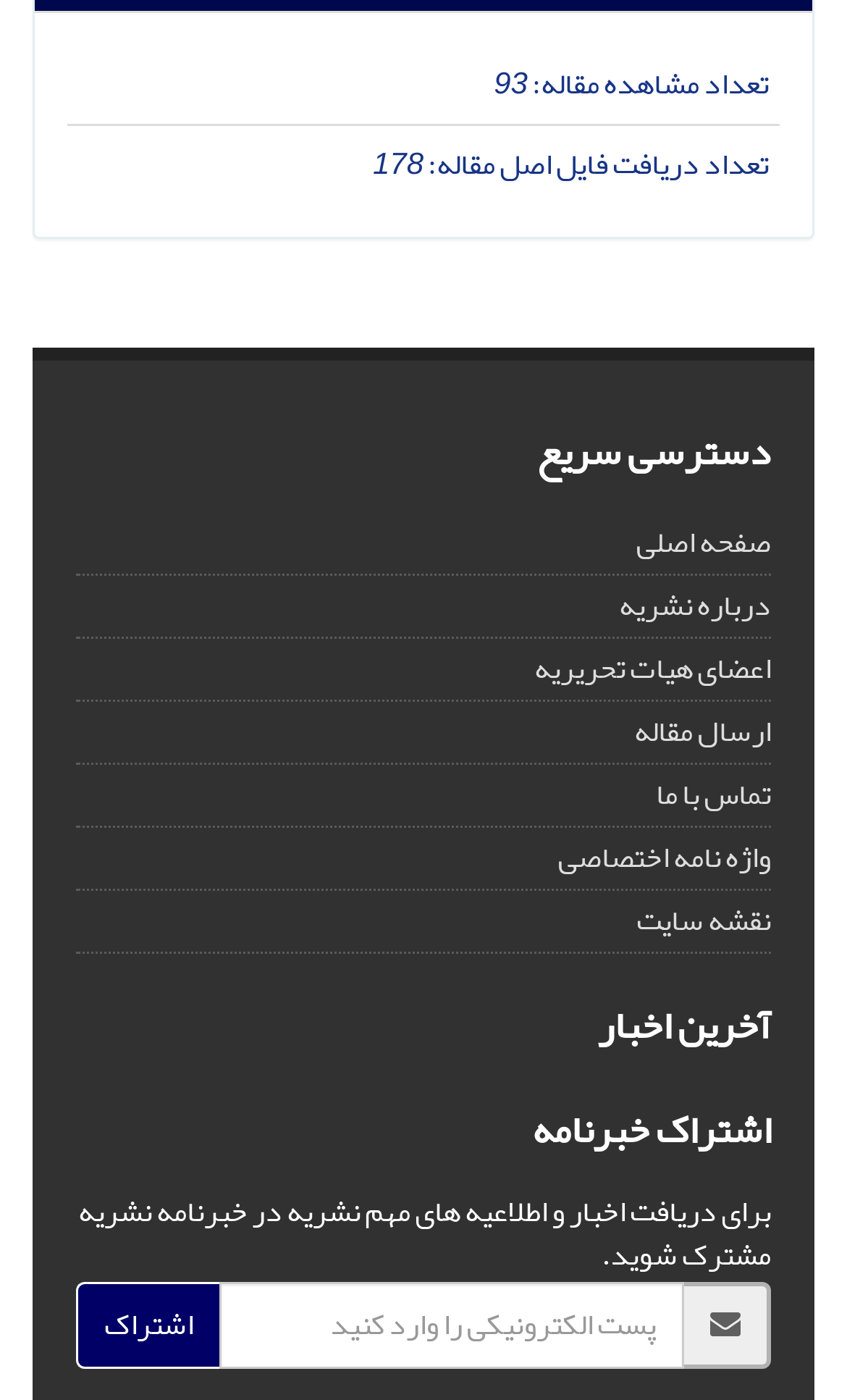Please specify the bounding box coordinates in the format (top-left x, top-left y, bottom-right x, bottom-right y), with all values as floating point numbers between 0 and 1. Identify the bounding box of the UI element described by: صفحه اصلی

[0.751, 0.367, 0.91, 0.409]